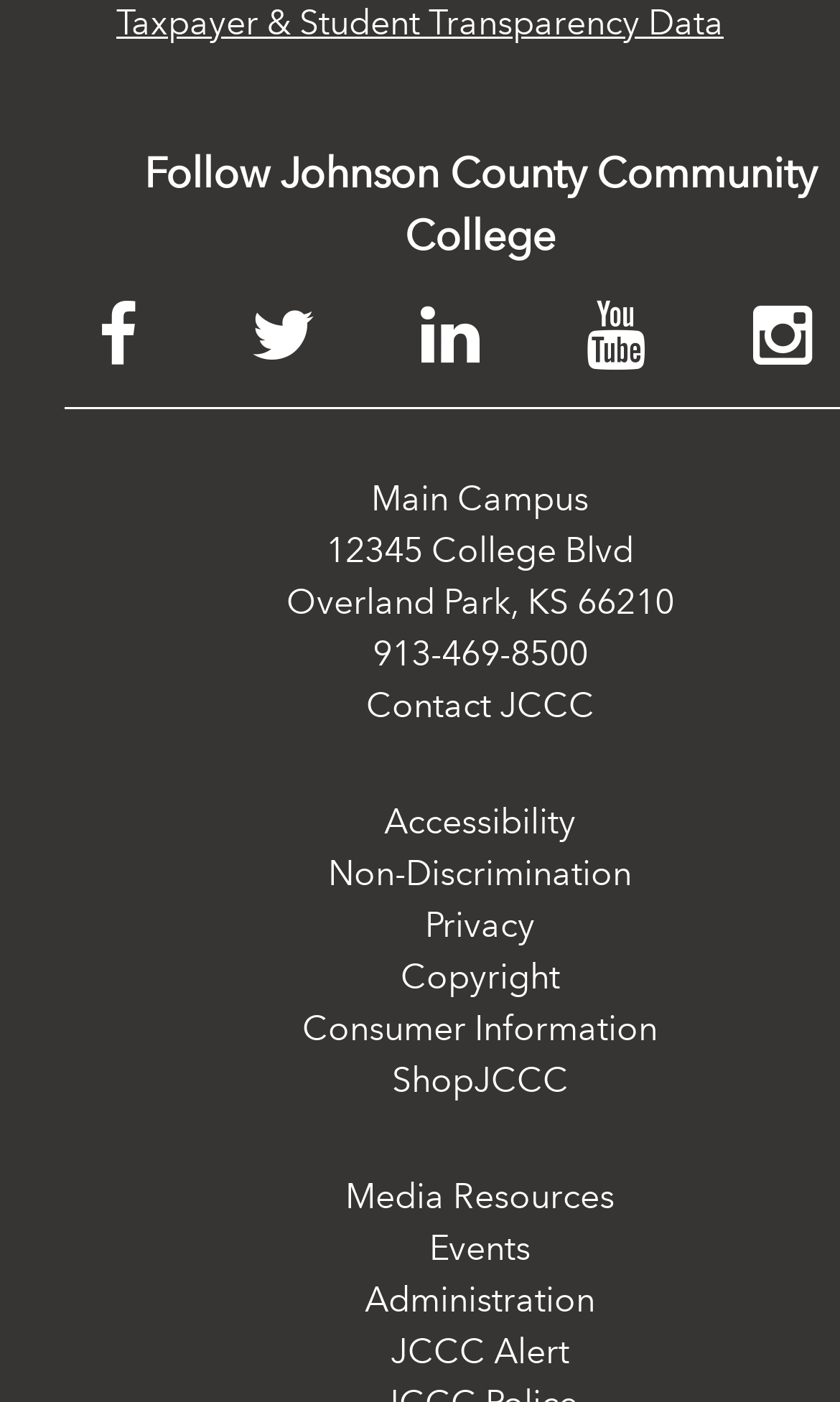Please find the bounding box coordinates of the section that needs to be clicked to achieve this instruction: "Check Events".

[0.511, 0.876, 0.632, 0.906]